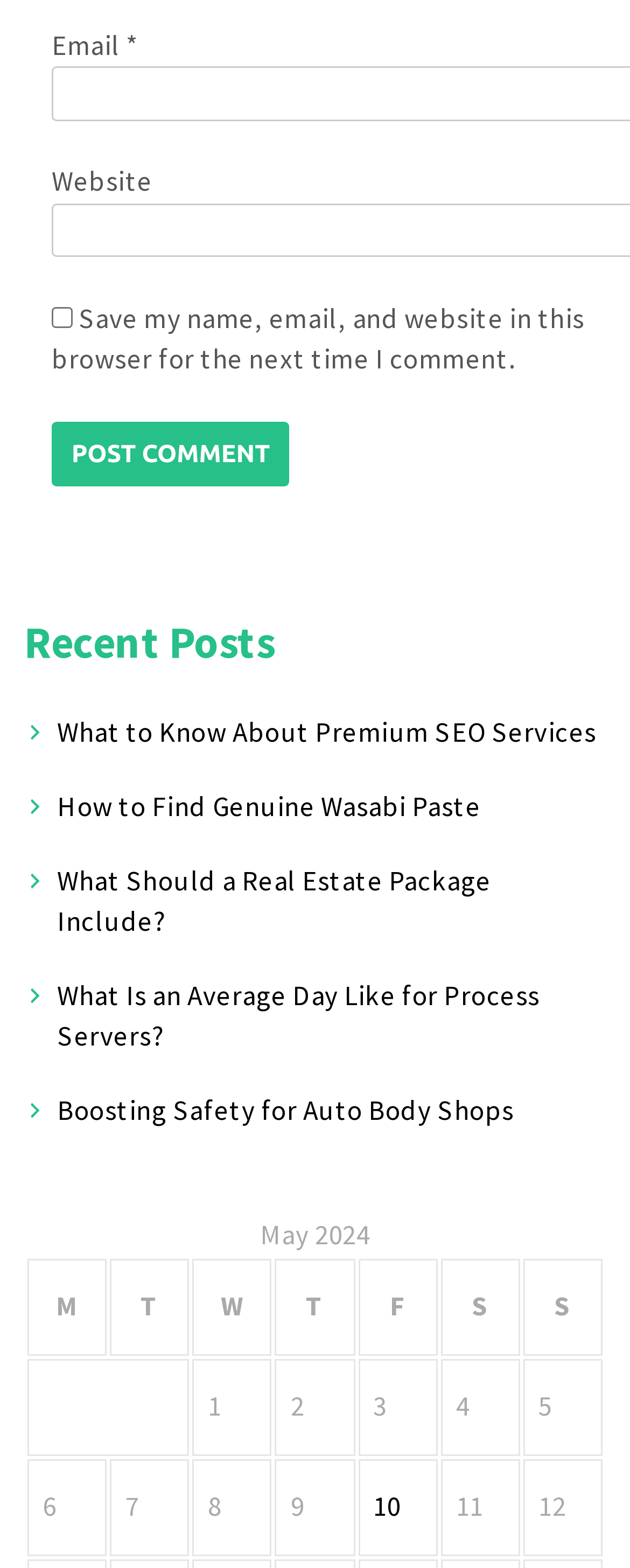Please determine the bounding box coordinates of the clickable area required to carry out the following instruction: "View posts published on May 10, 2024". The coordinates must be four float numbers between 0 and 1, represented as [left, top, right, bottom].

[0.592, 0.949, 0.636, 0.972]